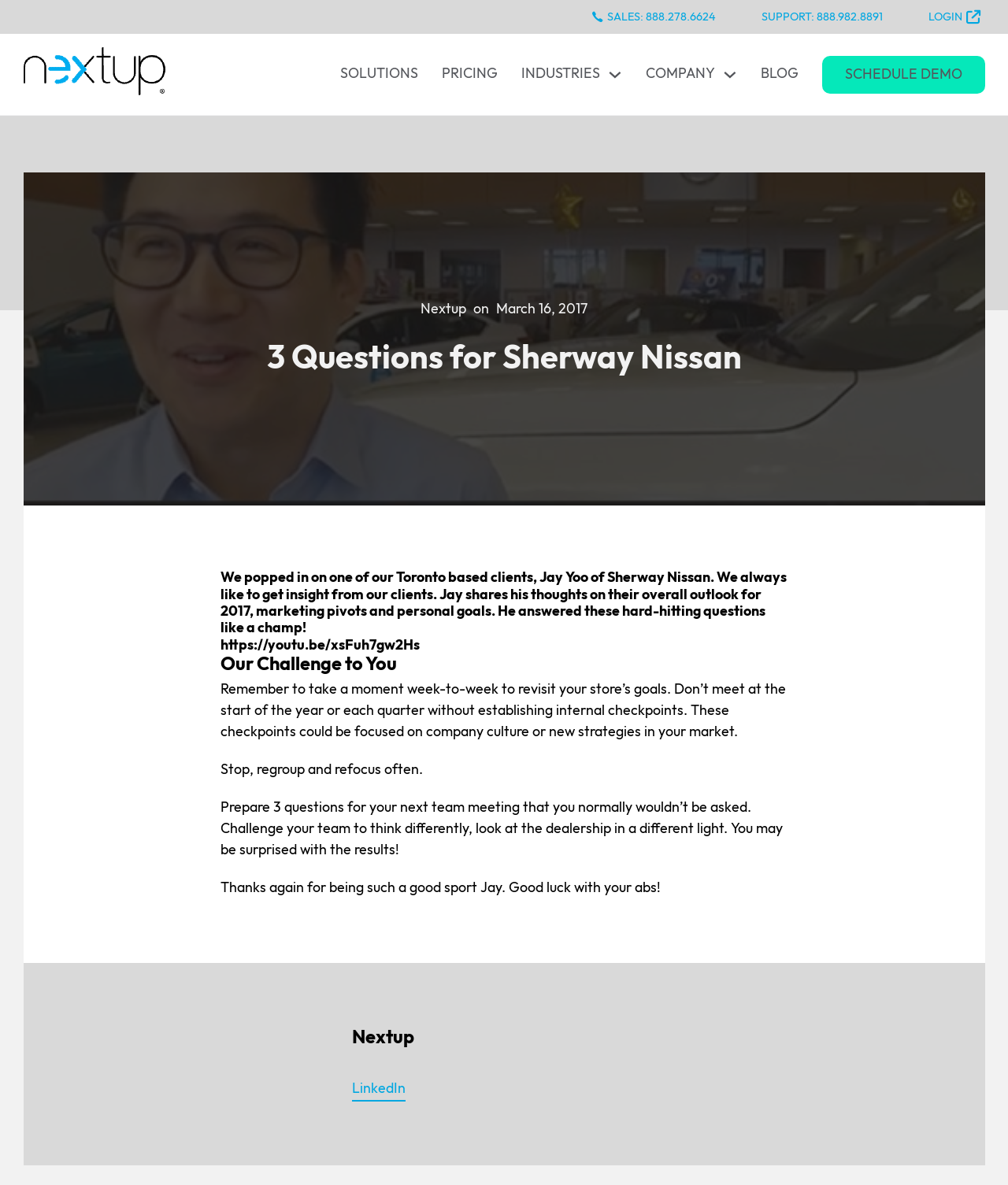Specify the bounding box coordinates of the area to click in order to execute this command: 'Click on the Nextup logo'. The coordinates should consist of four float numbers ranging from 0 to 1, and should be formatted as [left, top, right, bottom].

[0.023, 0.04, 0.164, 0.086]